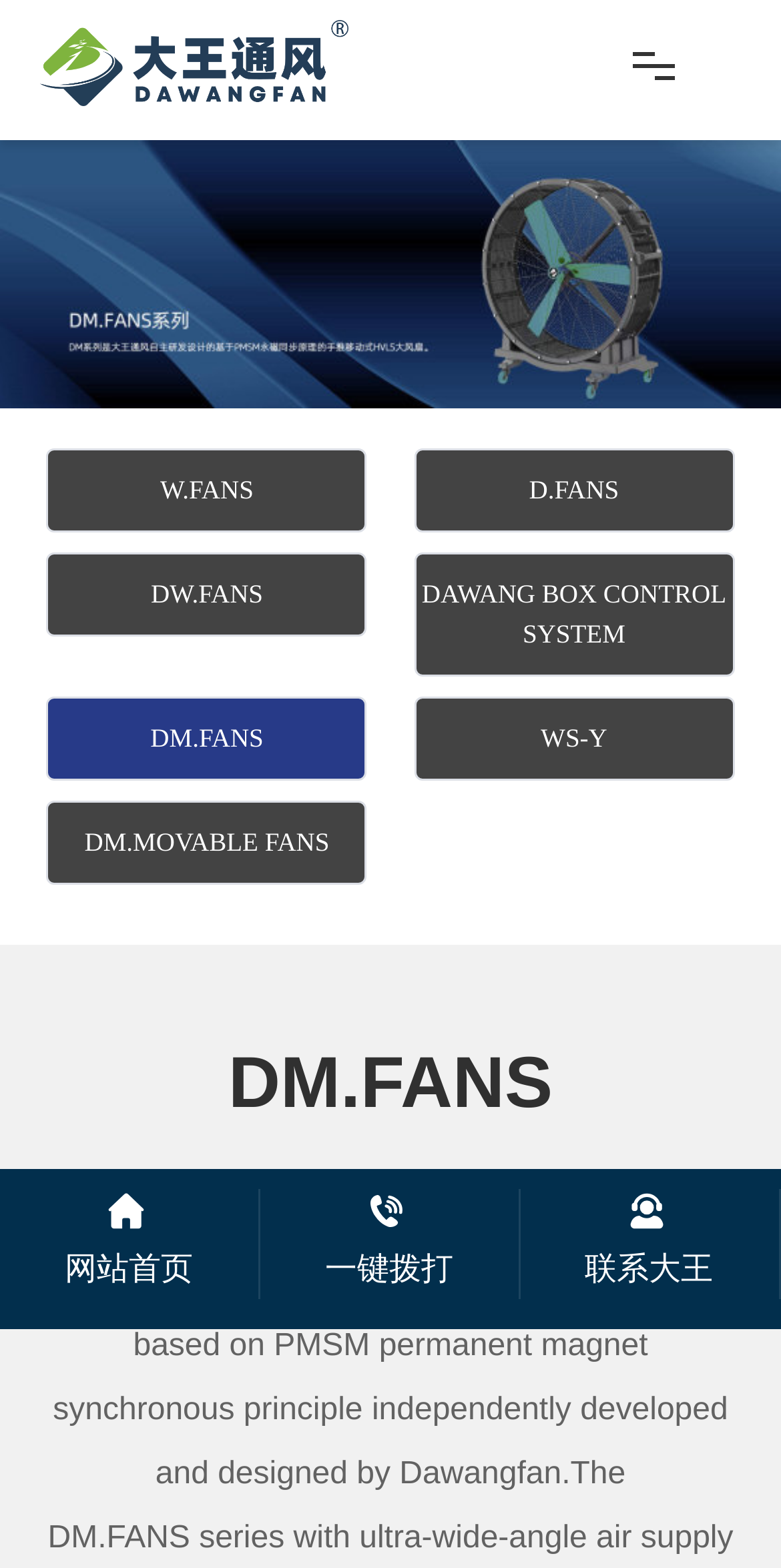Please identify the coordinates of the bounding box for the clickable region that will accomplish this instruction: "View products".

[0.038, 0.245, 0.962, 0.322]